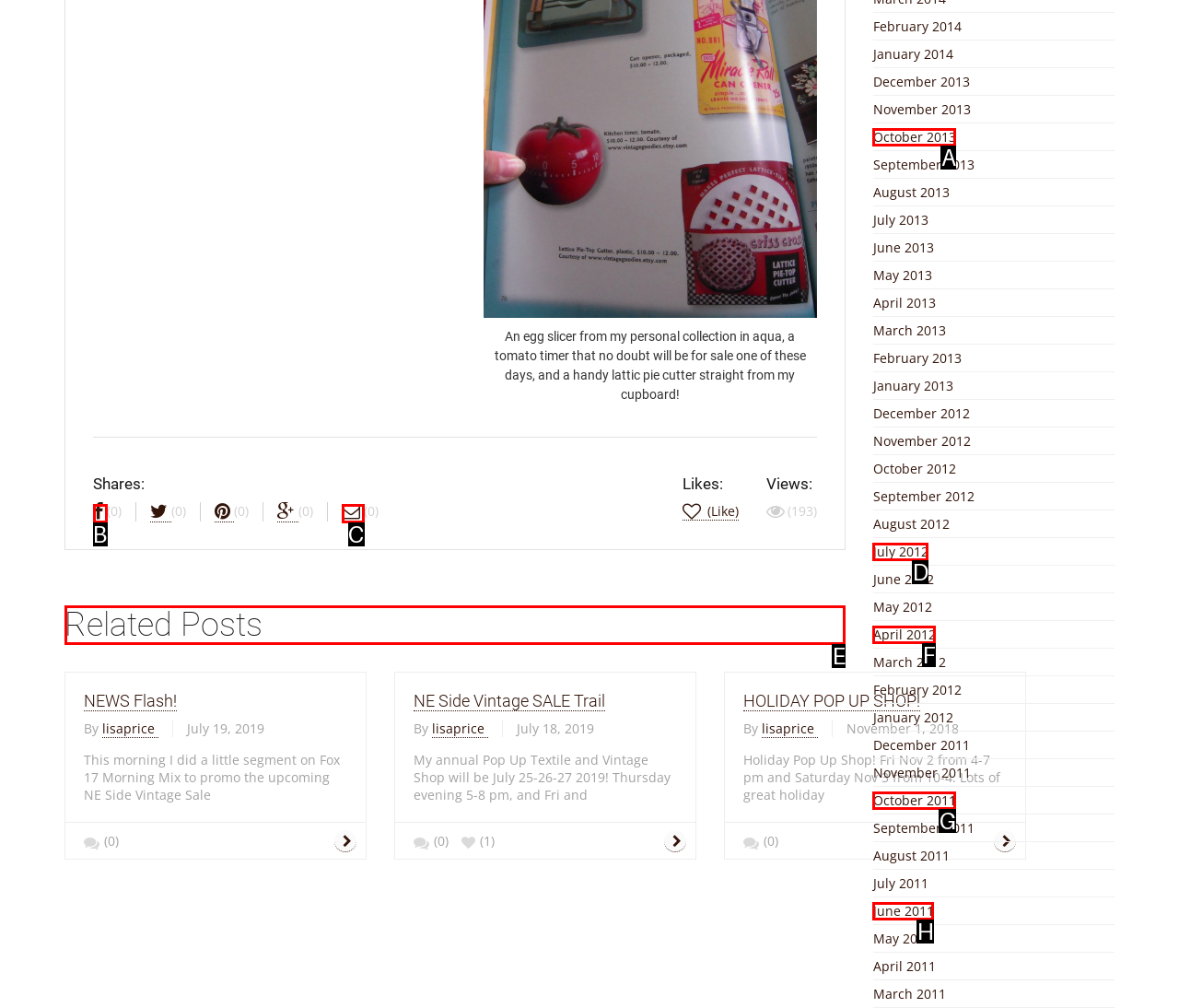Determine which UI element you should click to perform the task: View related posts
Provide the letter of the correct option from the given choices directly.

E